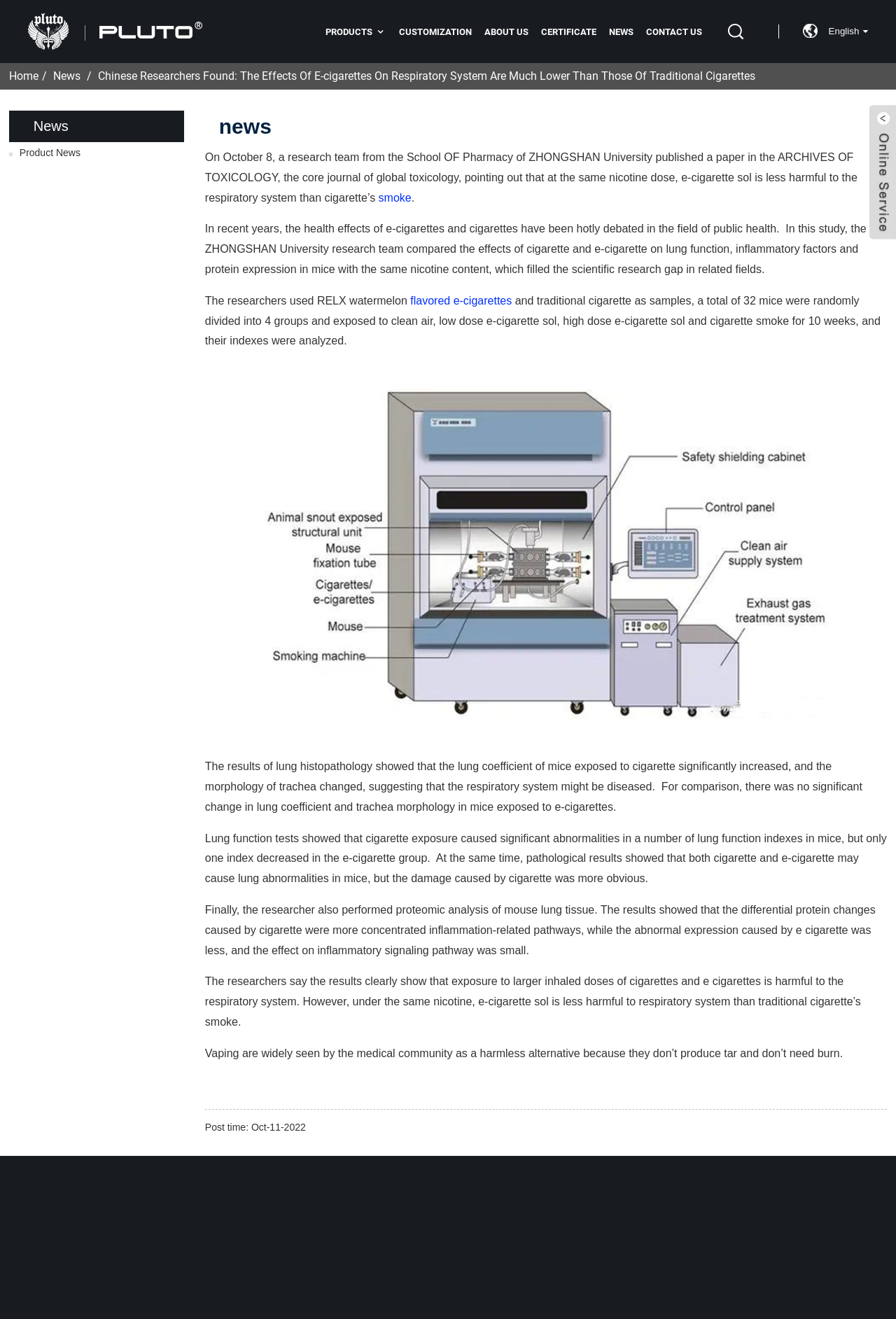Provide the bounding box coordinates of the UI element this sentence describes: "Certificate".

[0.604, 0.012, 0.665, 0.036]